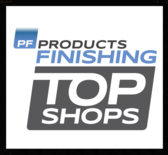Describe the image thoroughly.

The image features the logo for "Products Finishing Top Shops," a notable recognition within the metal finishing industry. This visual conveys professionalism with a sleek design predominantly in blue and gray tones. Emphasizing excellence, the logo prominently displays the words "TOP SHOPS," suggesting a focus on authoritative rankings or qualifications in the metal finishing sector. This branding aligns with AVM Inc.'s identity as a highly reputed precision metal finishing company, specializing in electroplating and metal plating services for industries like aerospace, defense, and telecommunications since 1996. The logo reflects the company's commitment to quality and industry standards.